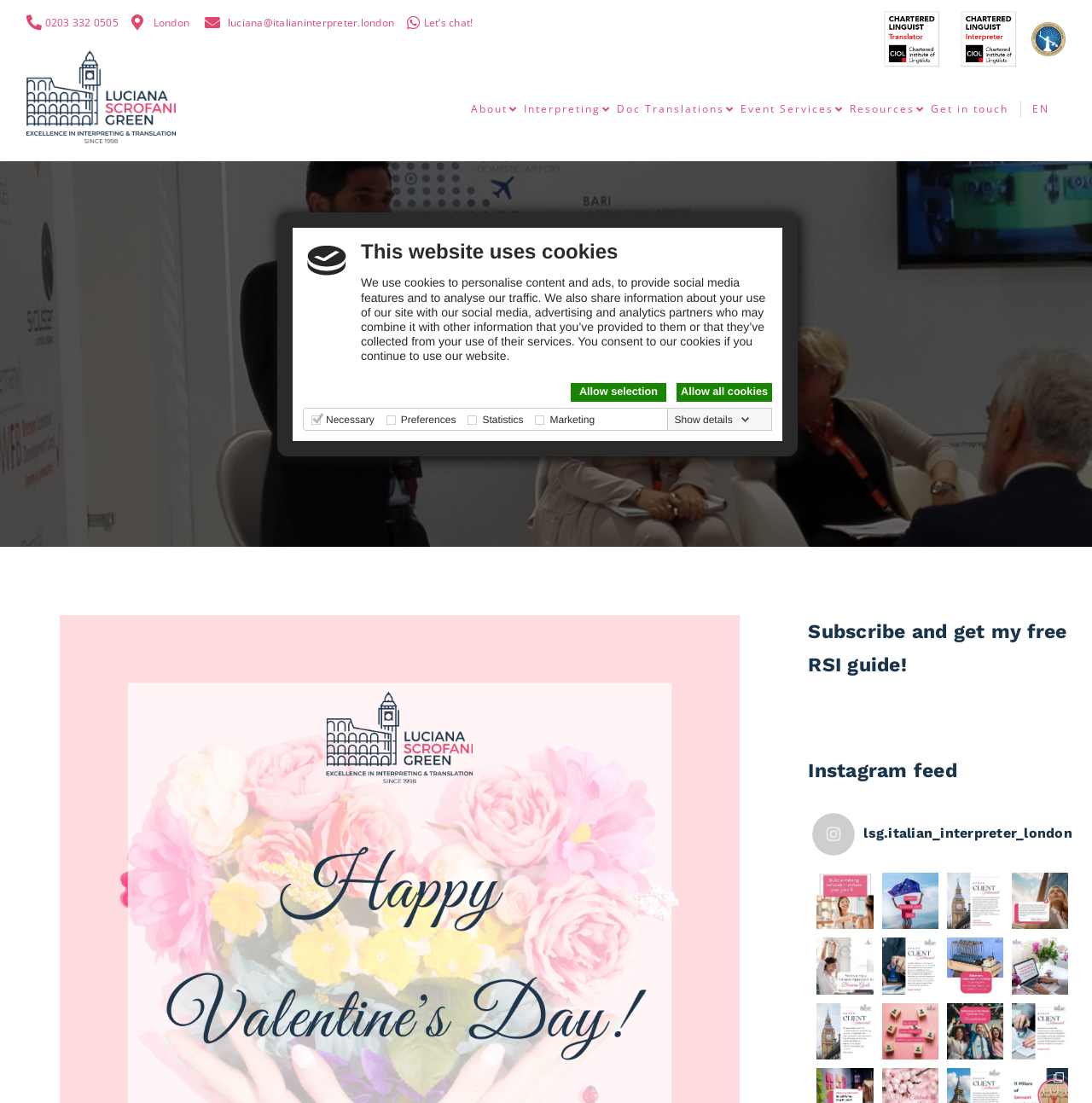Please specify the bounding box coordinates of the region to click in order to perform the following instruction: "Click the 'Allow selection' link".

[0.523, 0.347, 0.61, 0.364]